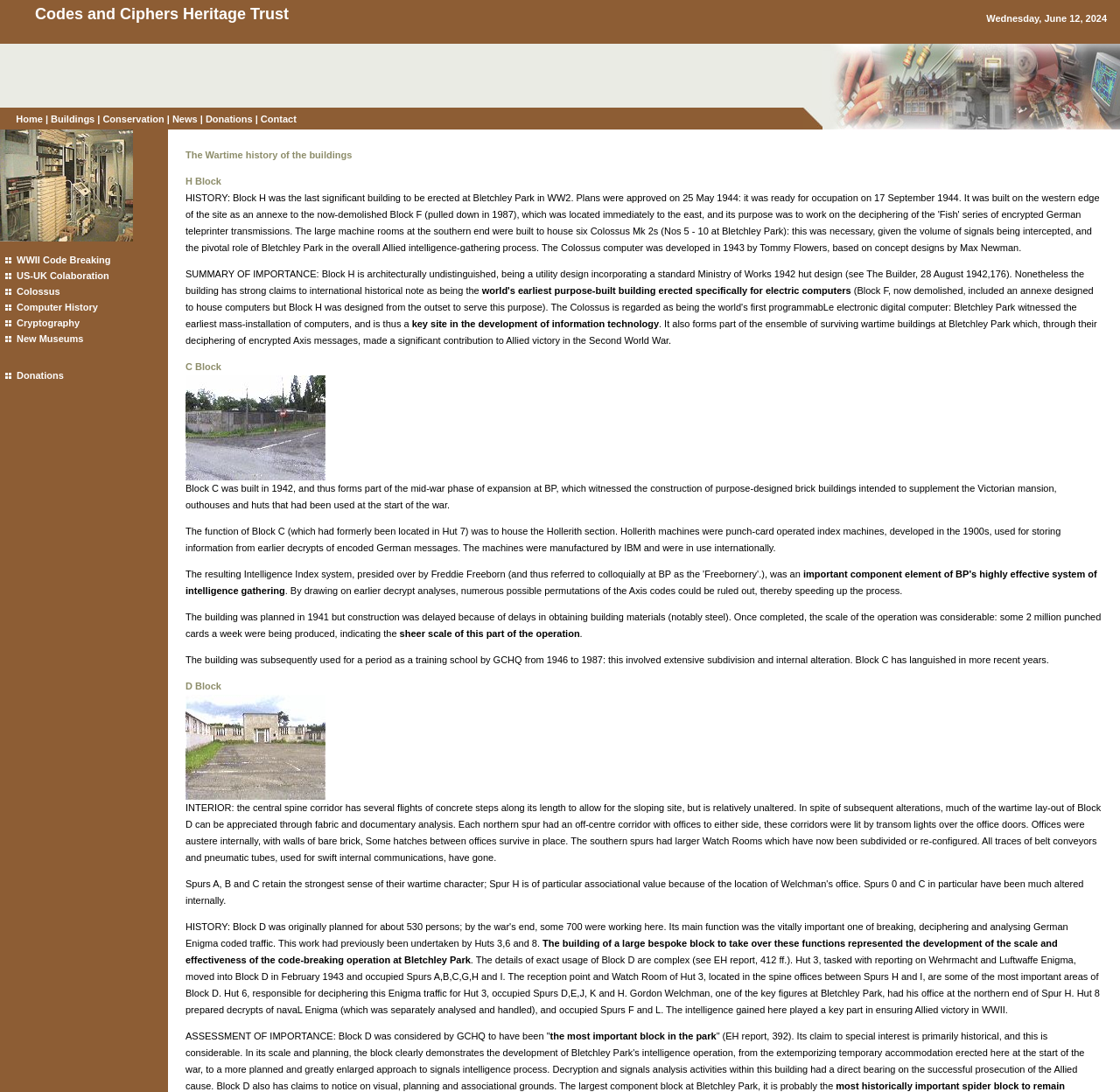Find the bounding box coordinates of the element to click in order to complete the given instruction: "Click the 'Donations' link."

[0.015, 0.339, 0.057, 0.349]